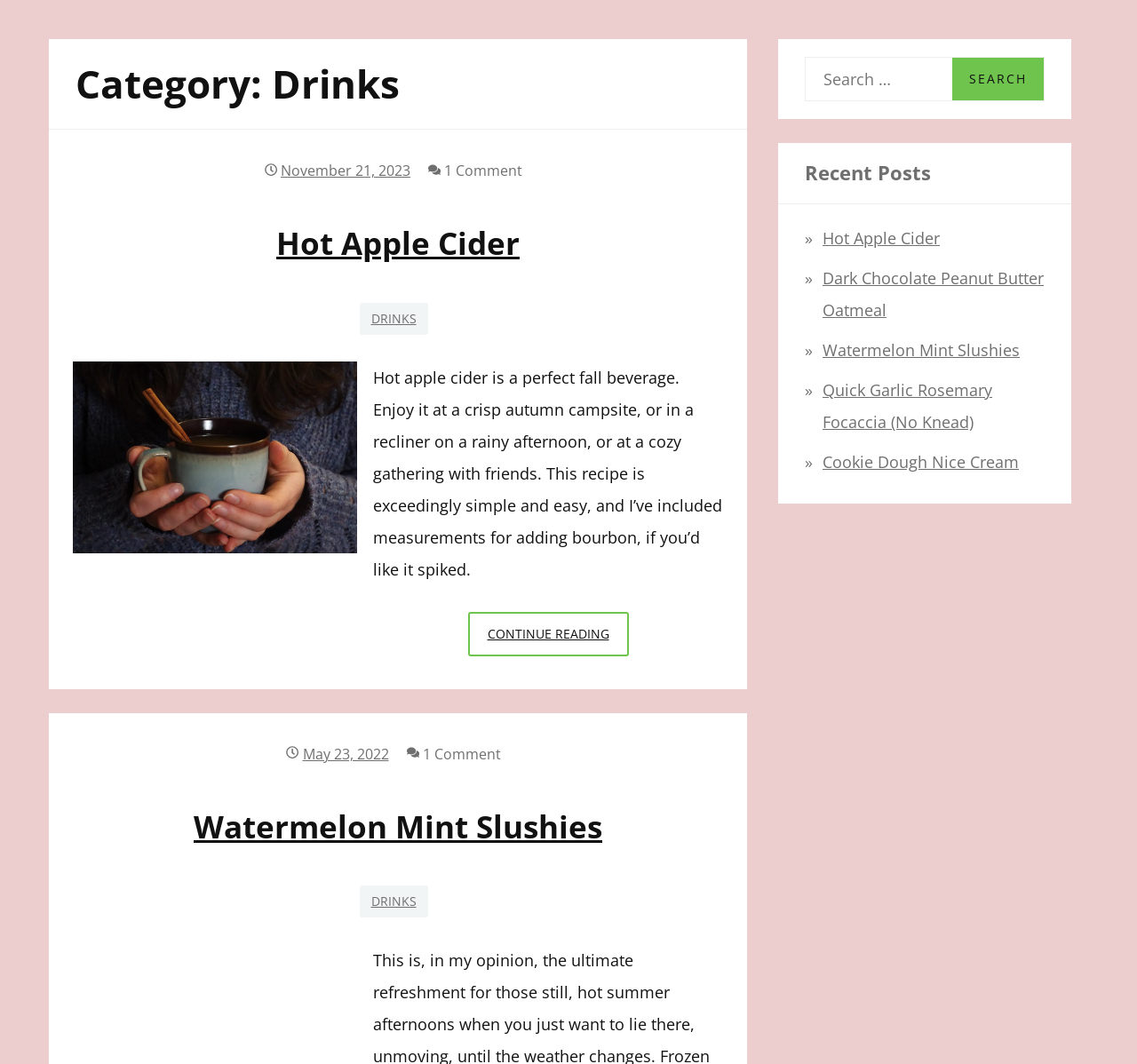Determine the bounding box of the UI element mentioned here: "cookie dough nice cream". The coordinates must be in the format [left, top, right, bottom] with values ranging from 0 to 1.

[0.723, 0.424, 0.896, 0.444]